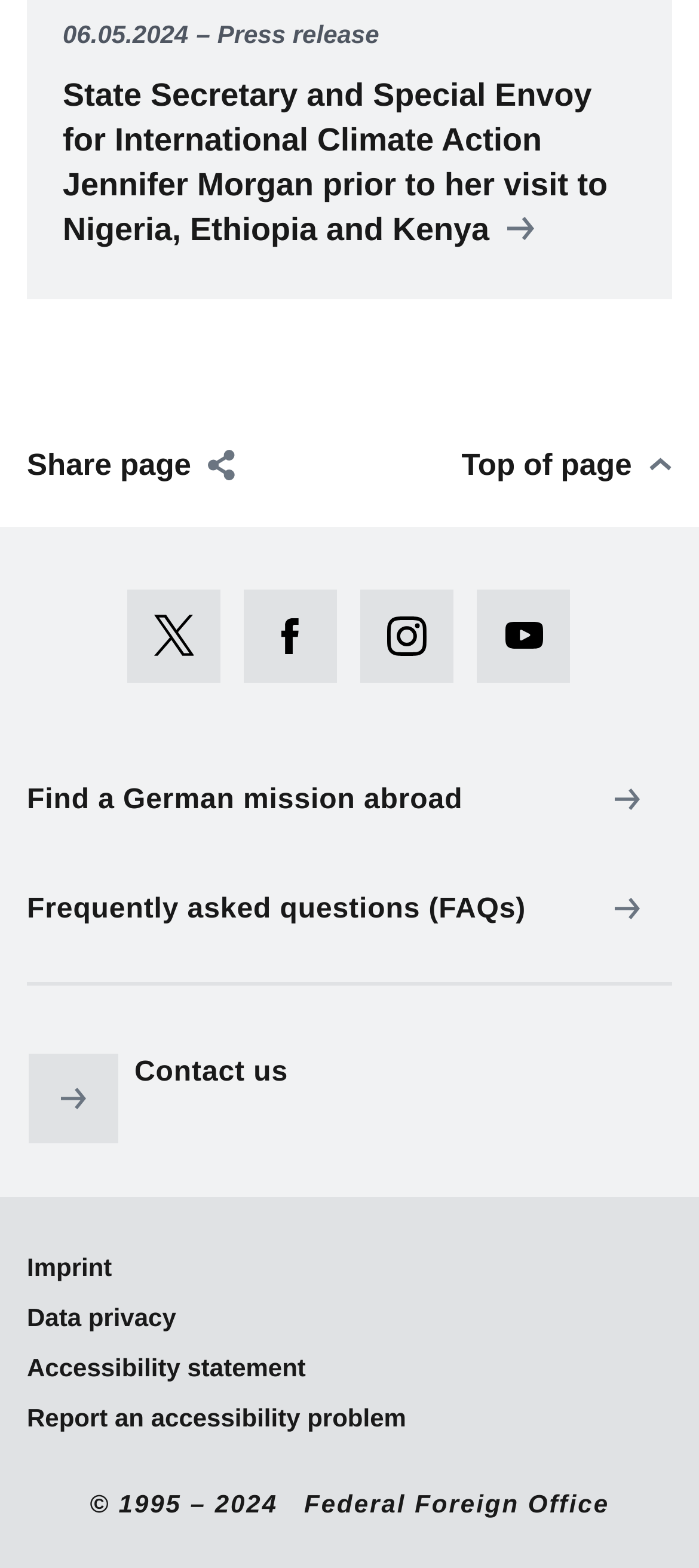Identify the bounding box for the element characterized by the following description: "Data privacy".

[0.038, 0.83, 0.252, 0.849]